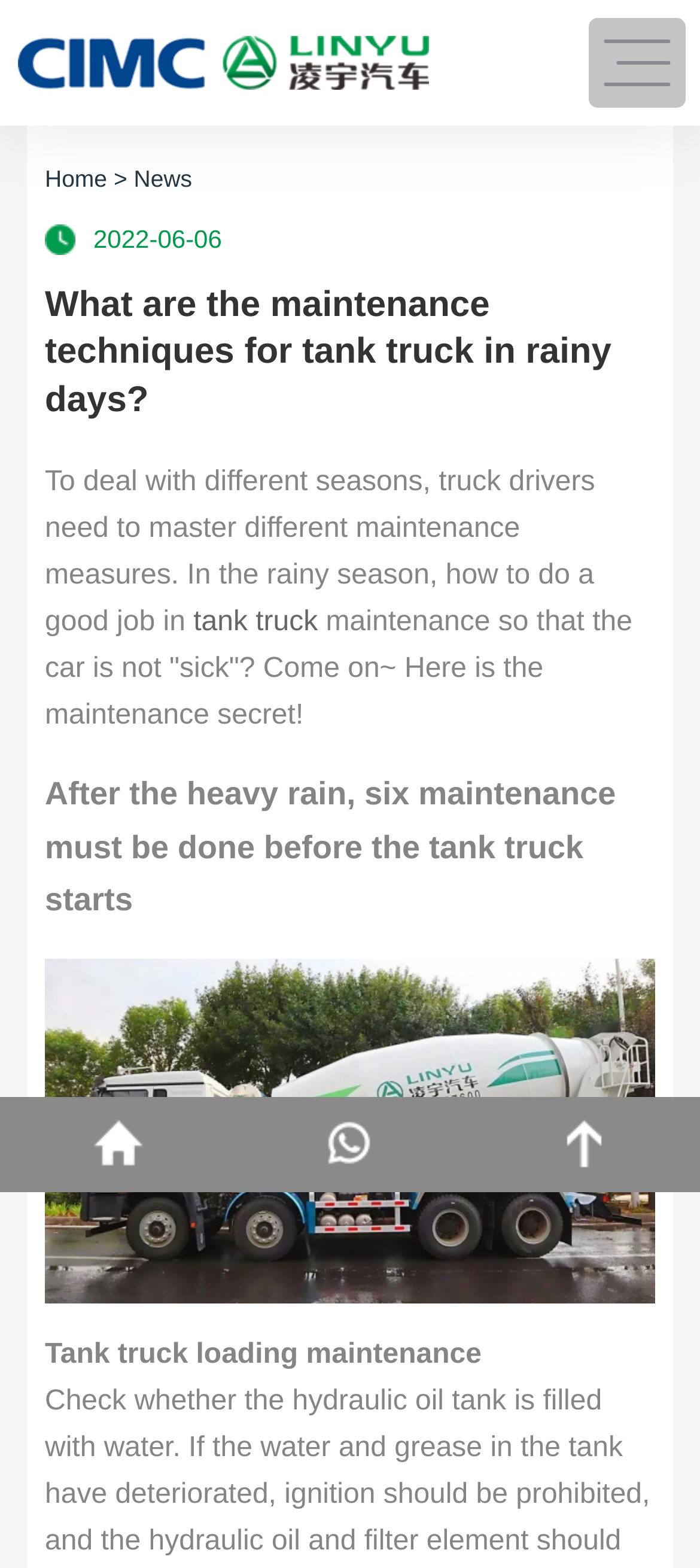Please answer the following question using a single word or phrase: 
How many links are present in the top navigation bar?

Three